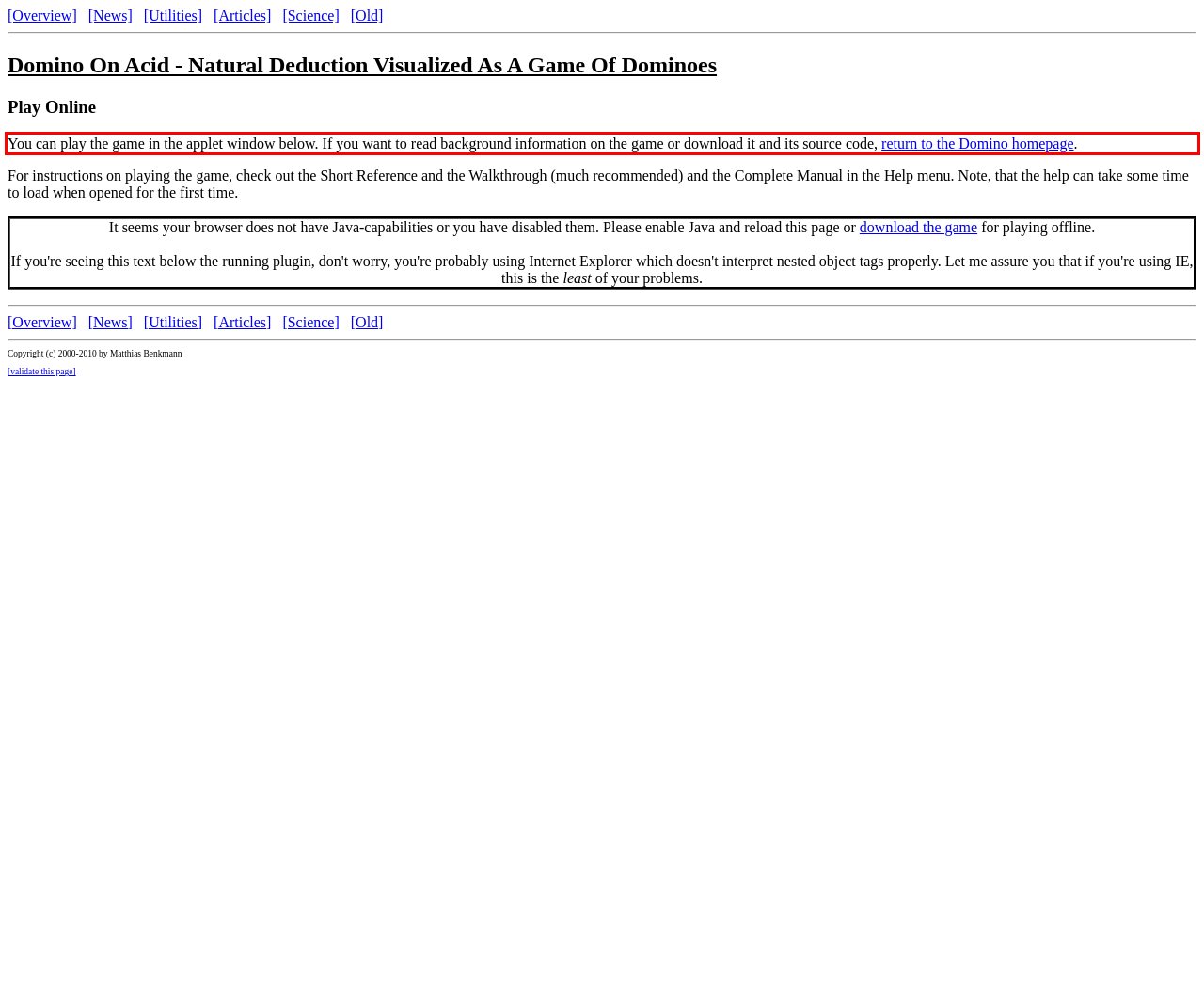You are provided with a screenshot of a webpage that includes a red bounding box. Extract and generate the text content found within the red bounding box.

You can play the game in the applet window below. If you want to read background information on the game or download it and its source code, return to the Domino homepage.